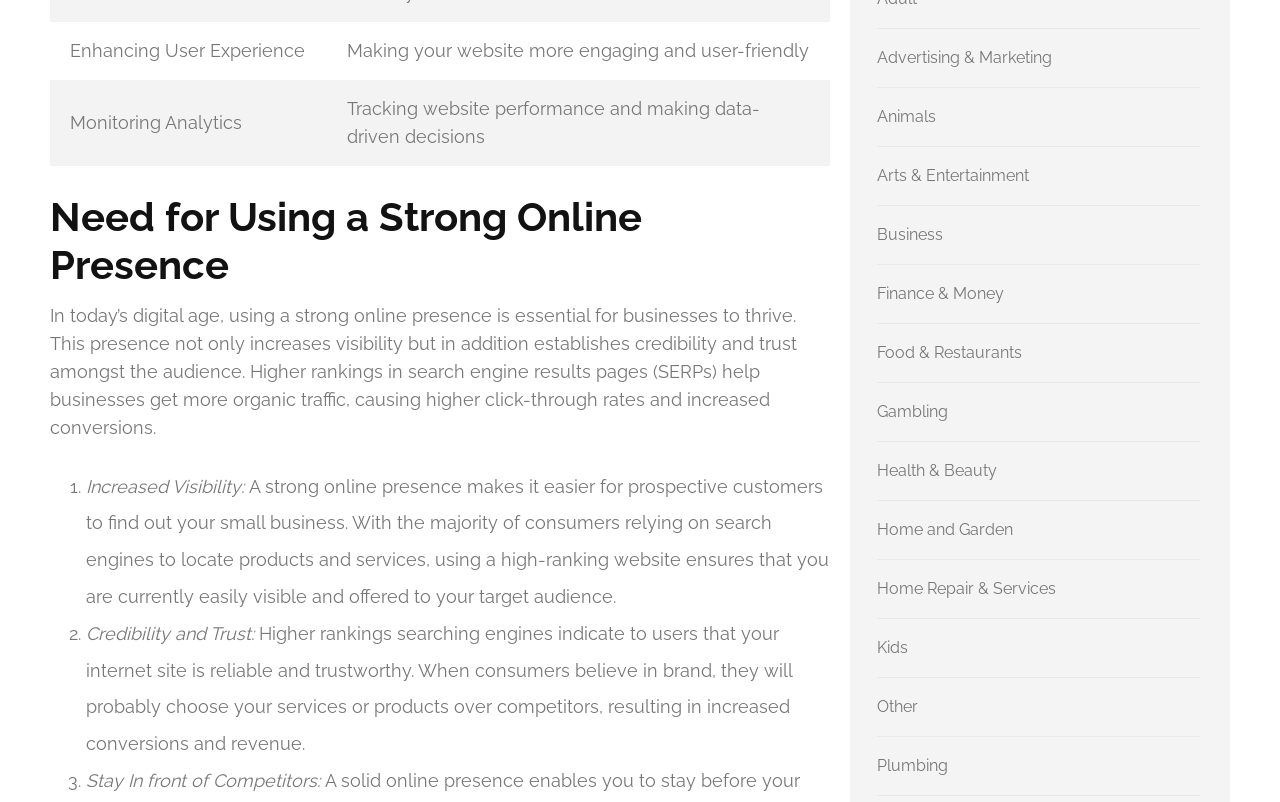Please find the bounding box coordinates of the element that must be clicked to perform the given instruction: "Click on 'Home and Garden'". The coordinates should be four float numbers from 0 to 1, i.e., [left, top, right, bottom].

[0.685, 0.649, 0.791, 0.673]